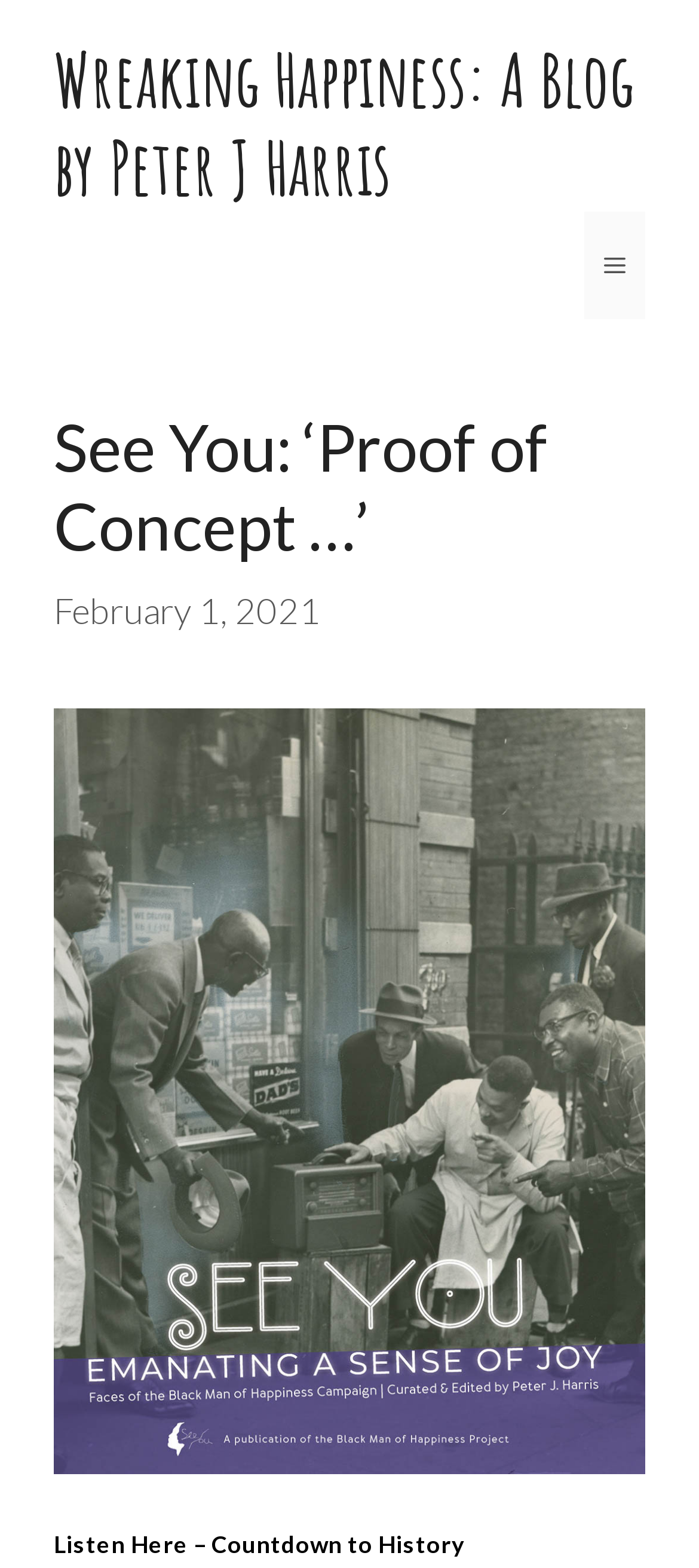Give an in-depth explanation of the webpage layout and content.

The webpage is a blog post titled "See You: ‘Proof of Concept …’" by Peter J Harris. At the top of the page, there is a banner that spans the entire width, containing a link to the blog's homepage, "Wreaking Happiness: A Blog by Peter J Harris", positioned near the top left corner. To the right of the link, there is a mobile toggle button labeled "MENU" that controls the primary menu.

Below the banner, there is a header section that occupies most of the page's width. It contains a heading with the title of the blog post, "See You: ‘Proof of Concept …’", positioned near the top left corner. Next to the heading, there is a time element displaying the date "February 1, 2021".

Further down, there is a figure element that takes up a significant portion of the page's width. Below the figure, there is a static text element with the phrase "Listen Here – Countdown to History", positioned near the bottom left corner of the page.